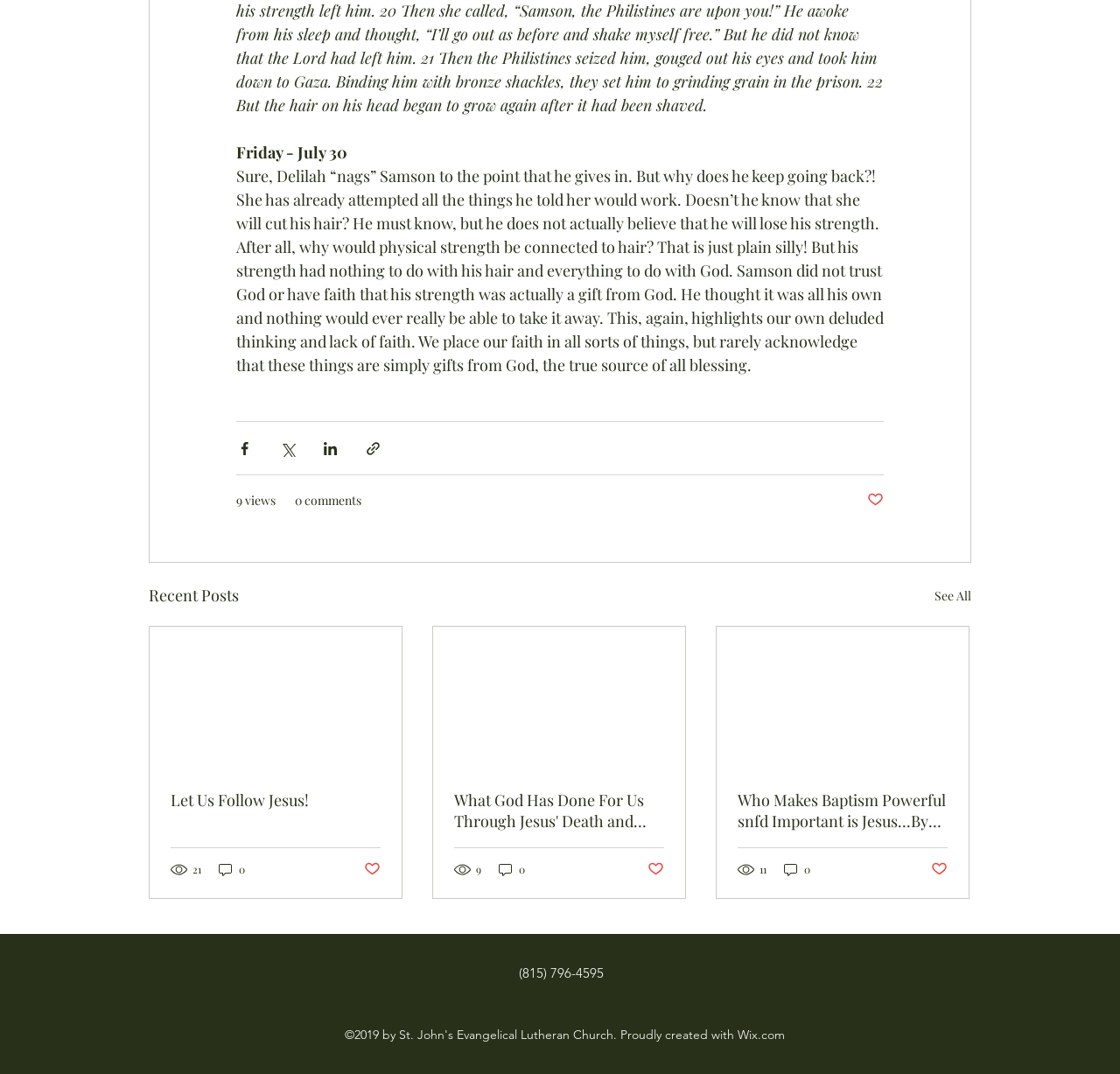Please determine the bounding box coordinates for the element with the description: "April 2024".

None